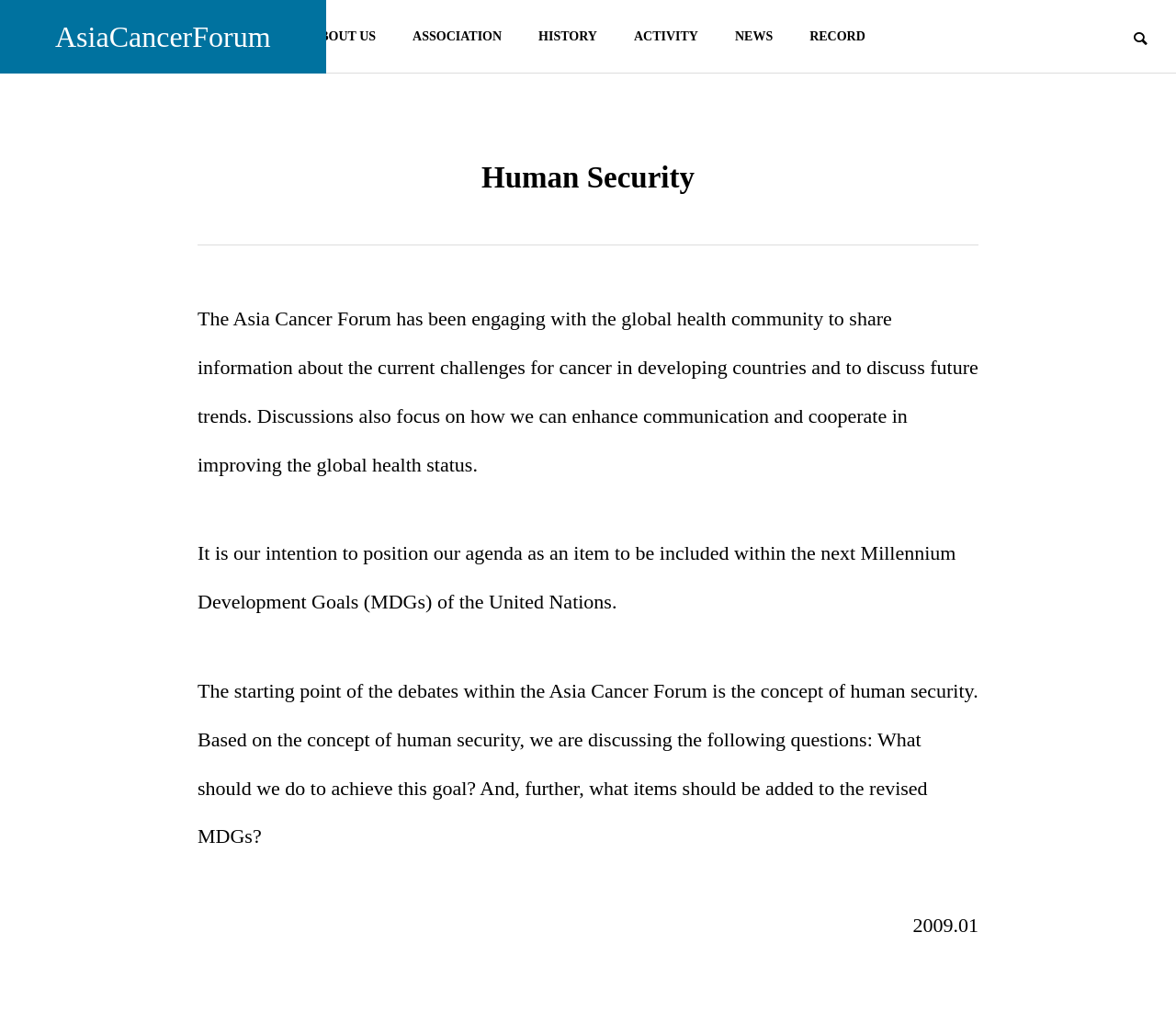What is the goal of the Asia Cancer Forum?
Give a one-word or short-phrase answer derived from the screenshot.

improving global health status